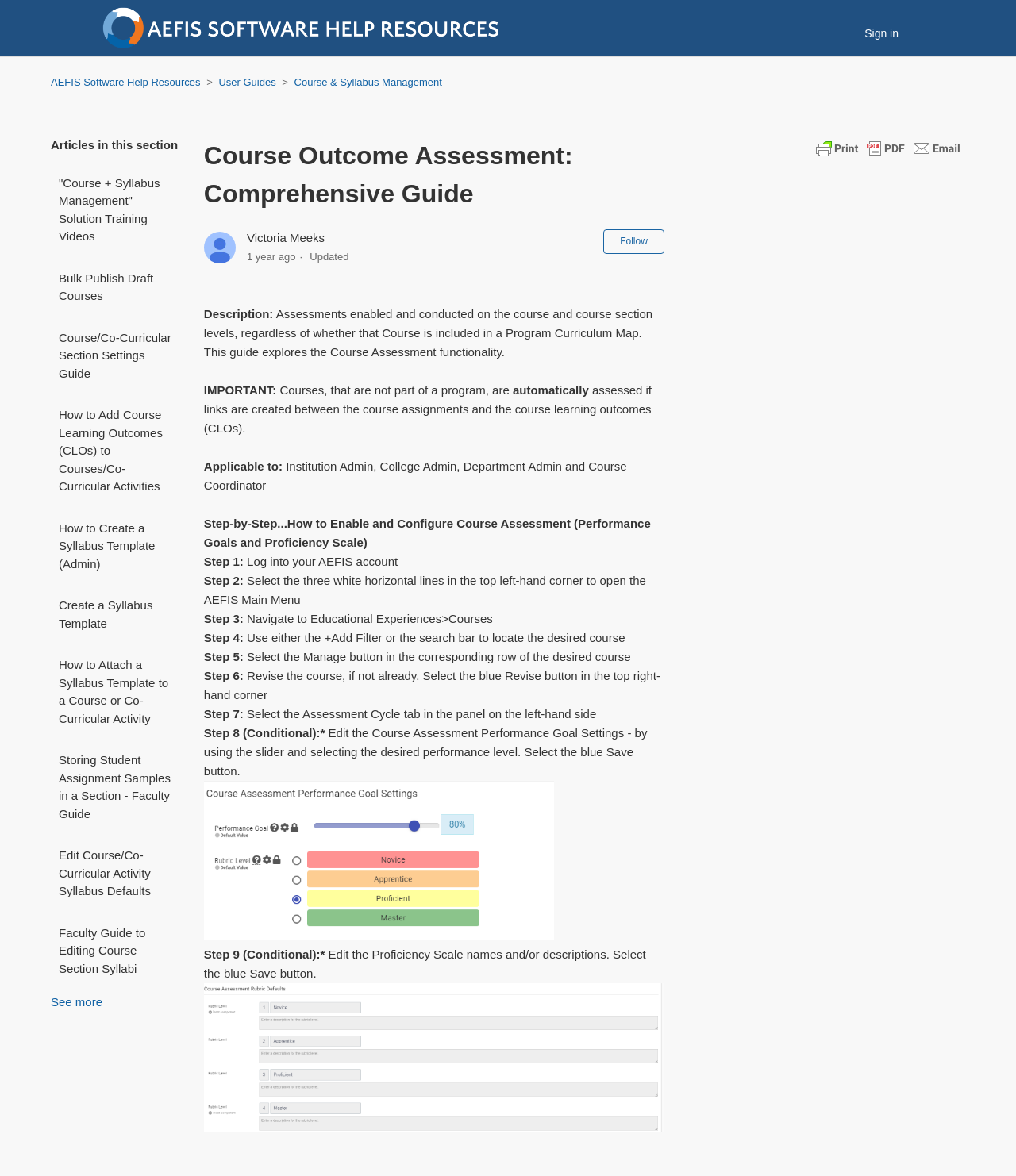How many steps are involved in enabling and configuring Course Assessment?
Based on the image, give a one-word or short phrase answer.

9 steps